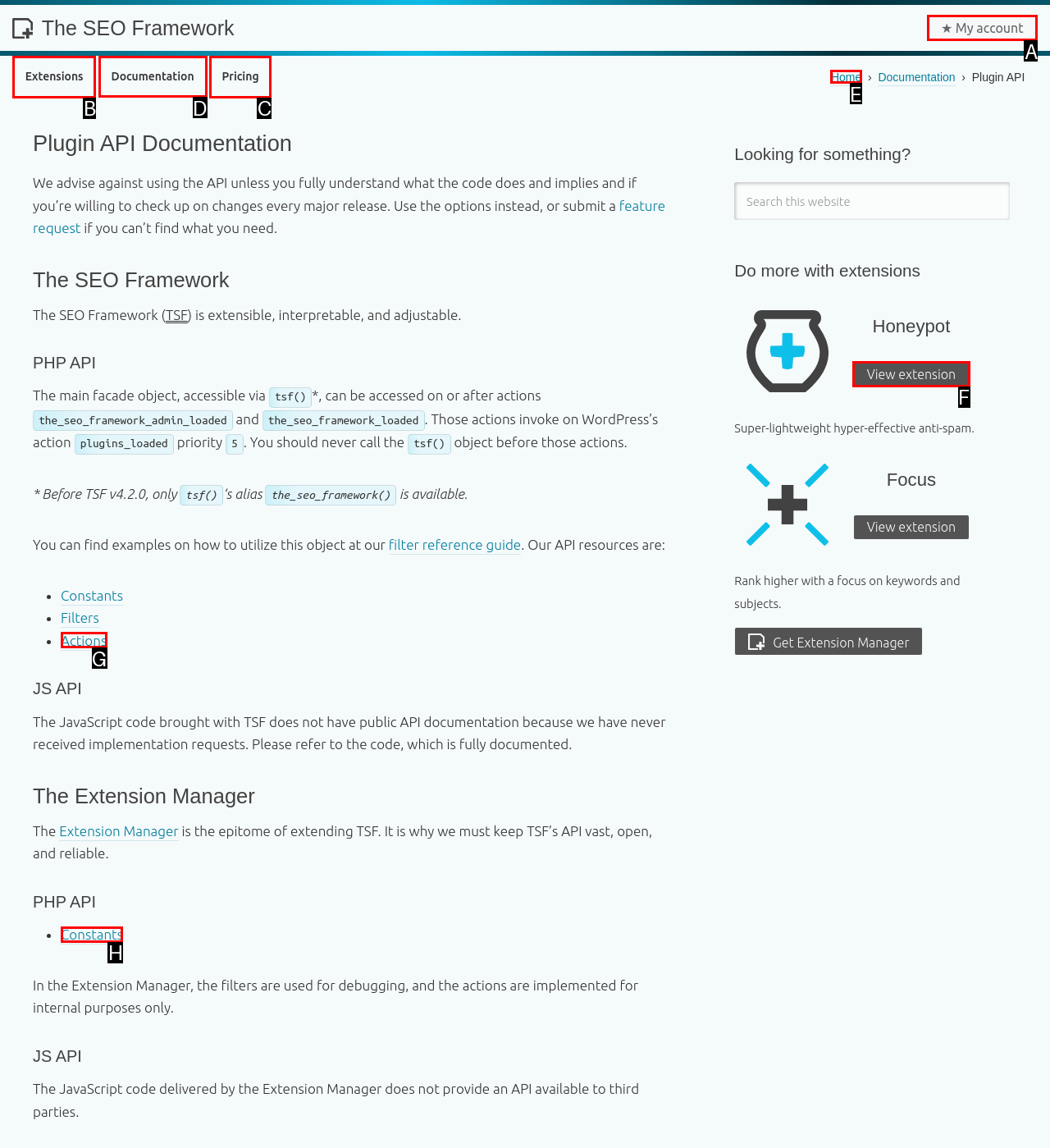Select the UI element that should be clicked to execute the following task: Go to the 'Documentation' page
Provide the letter of the correct choice from the given options.

D